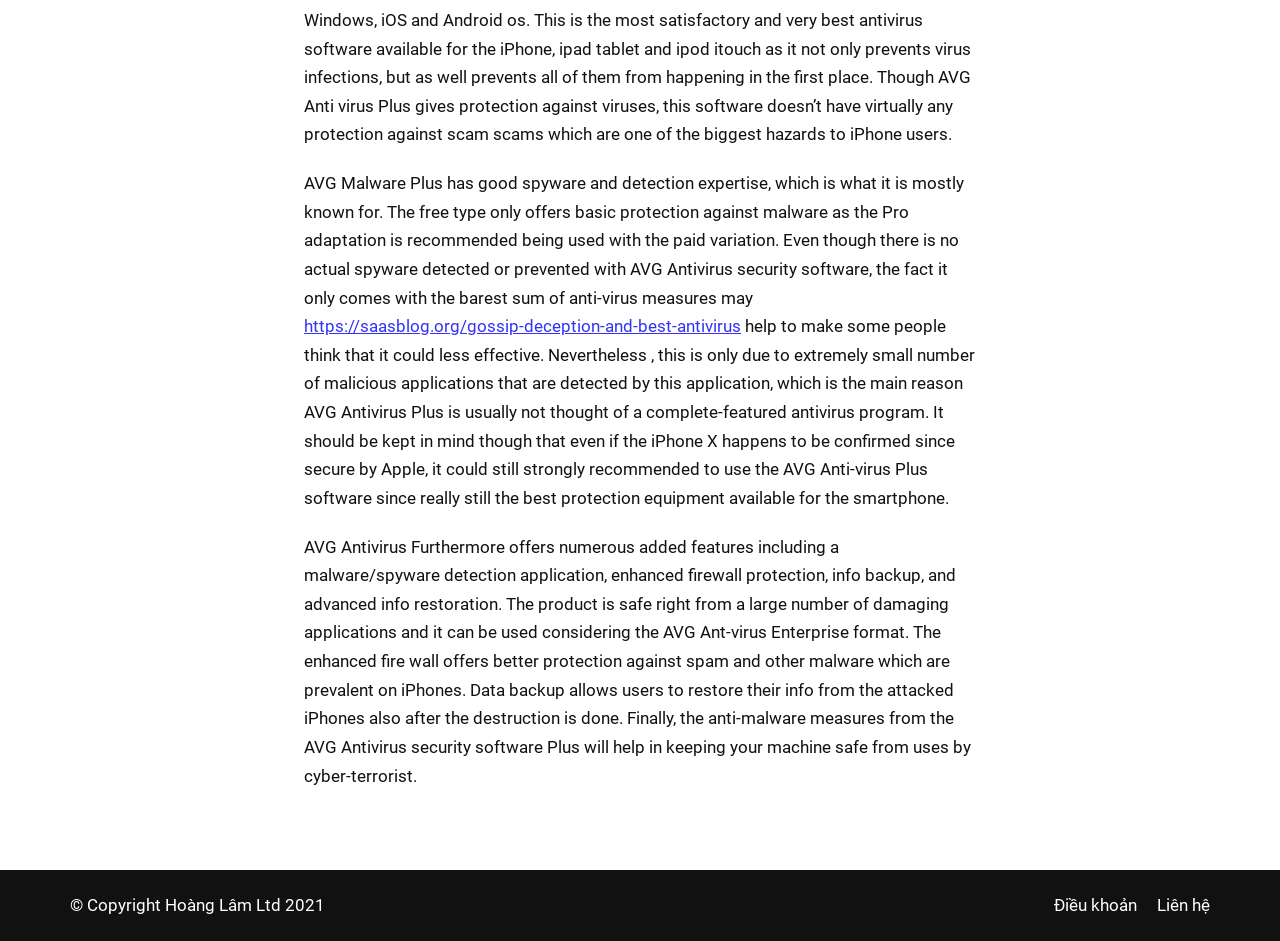Given the element description, predict the bounding box coordinates in the format (top-left x, top-left y, bottom-right x, bottom-right y). Make sure all values are between 0 and 1. Here is the element description: https://saasblog.org/gossip-deception-and-best-antivirus

[0.238, 0.336, 0.579, 0.357]